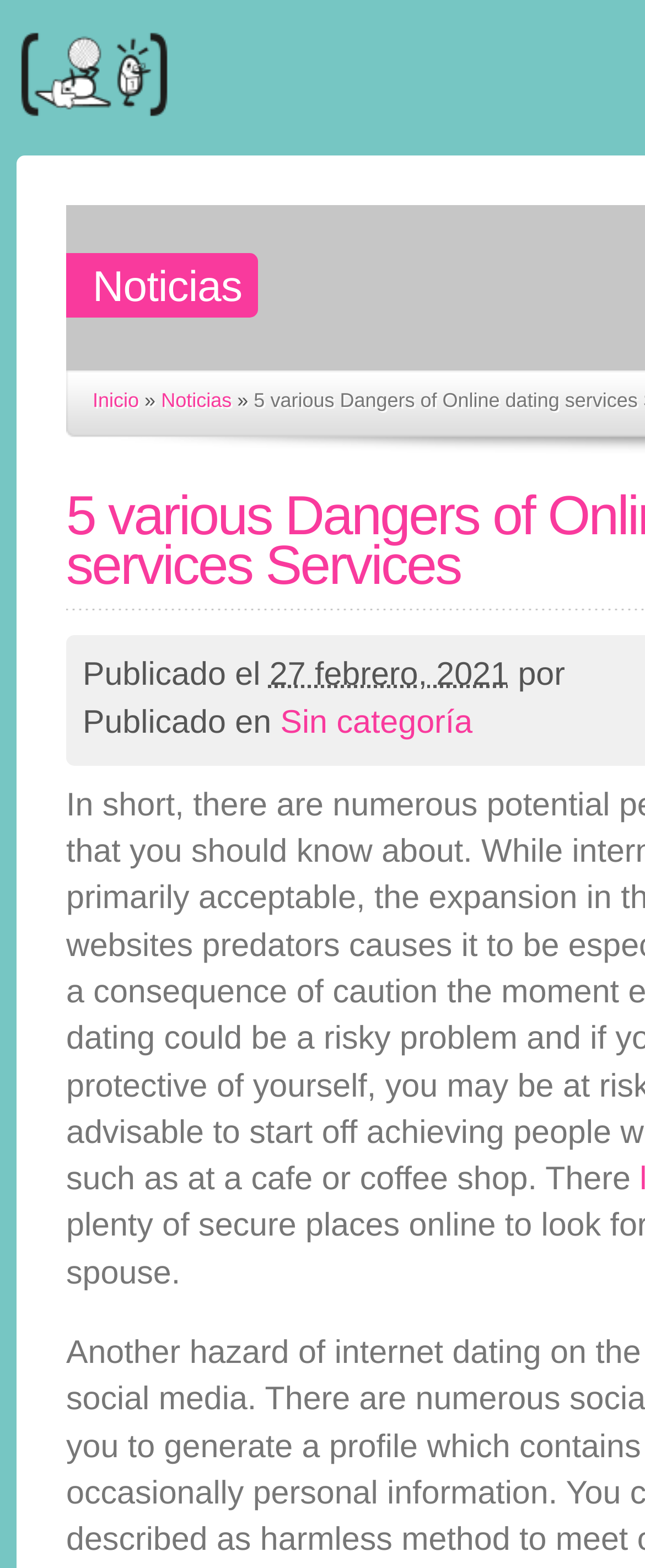Given the webpage screenshot, identify the bounding box of the UI element that matches this description: "title="Esport Senior UV"".

[0.026, 0.068, 0.267, 0.102]